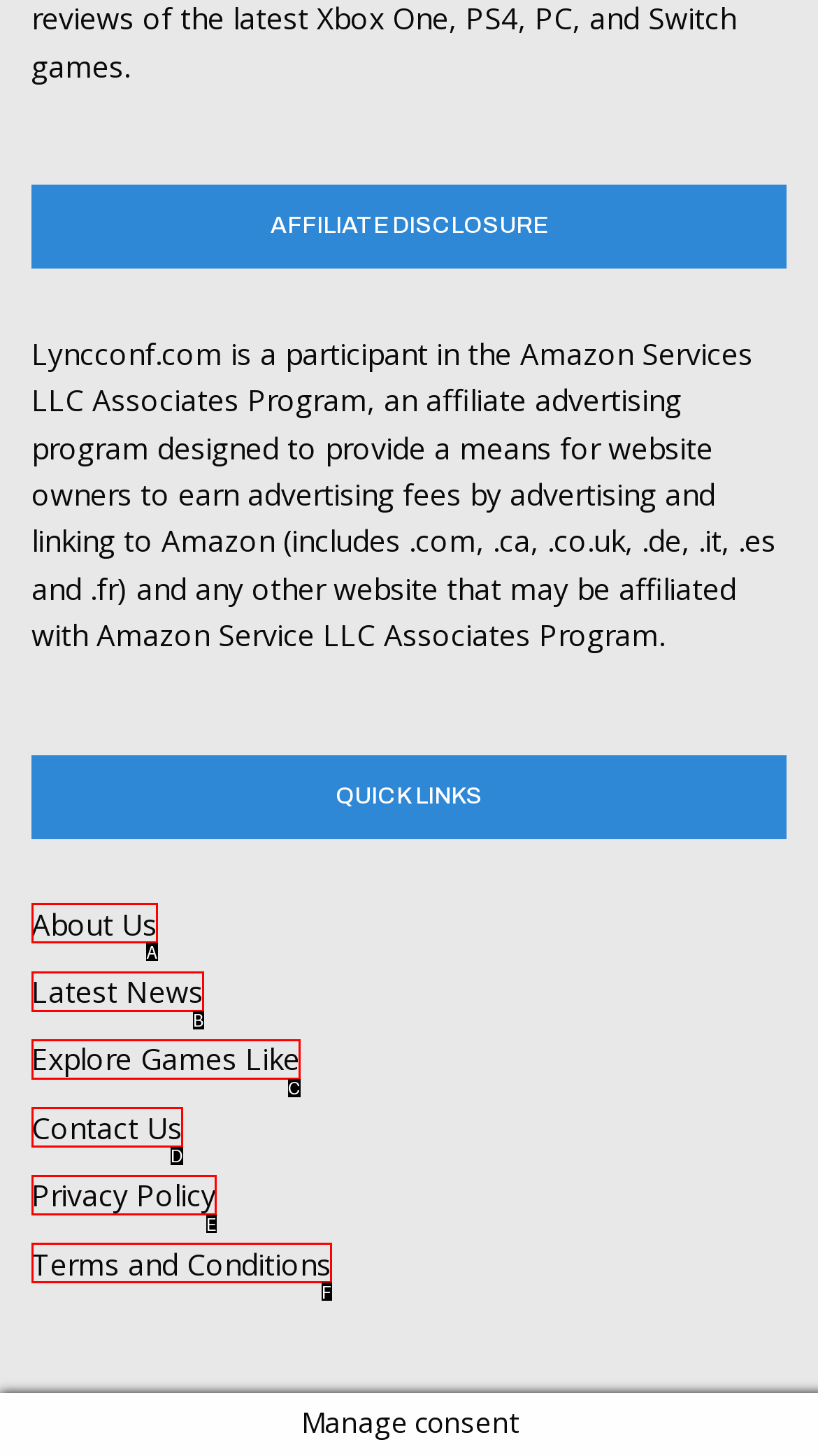Find the HTML element that matches the description: Explore Games Like
Respond with the corresponding letter from the choices provided.

C